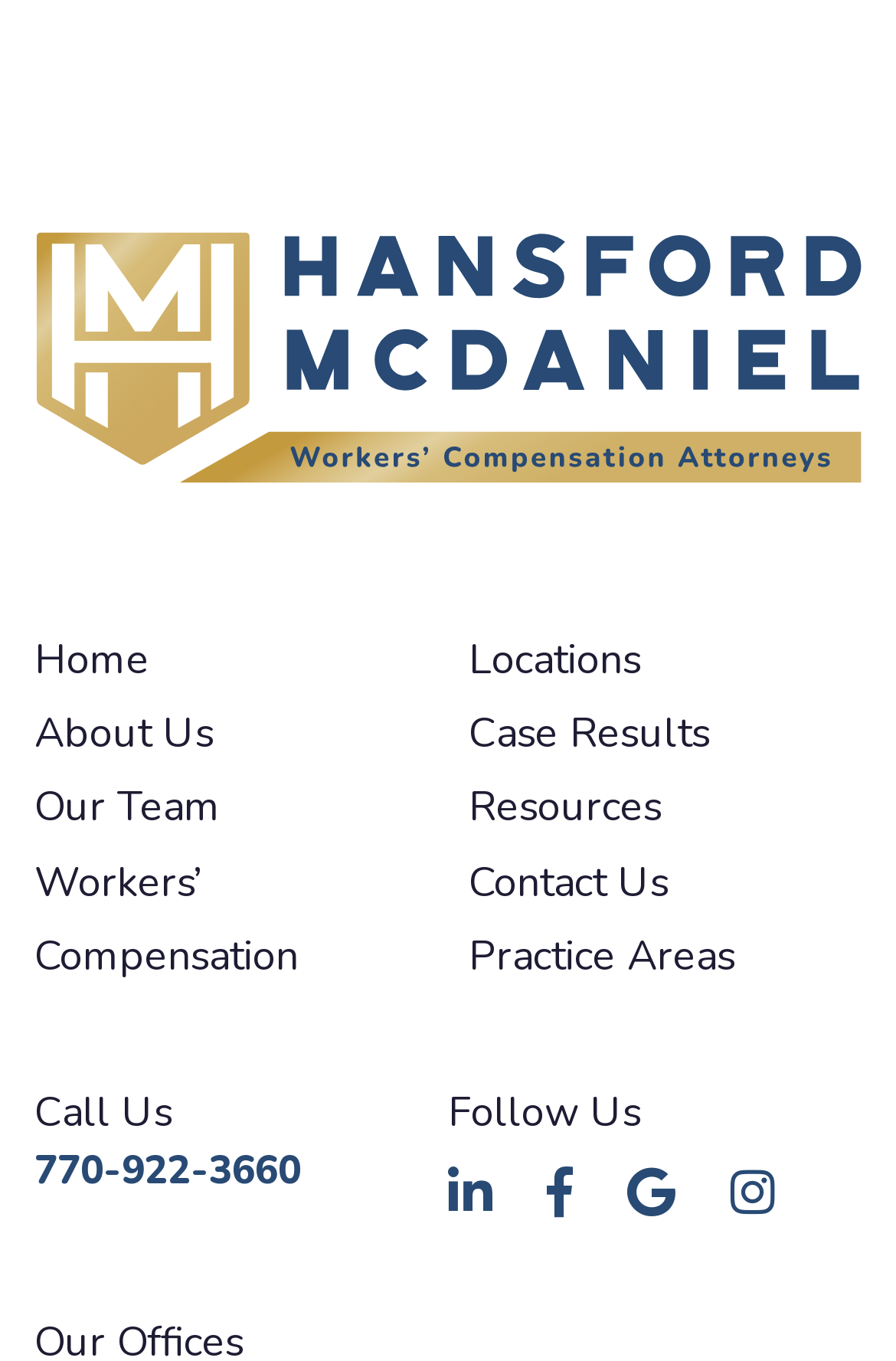Determine the bounding box coordinates of the region that needs to be clicked to achieve the task: "check the tag cloud".

None